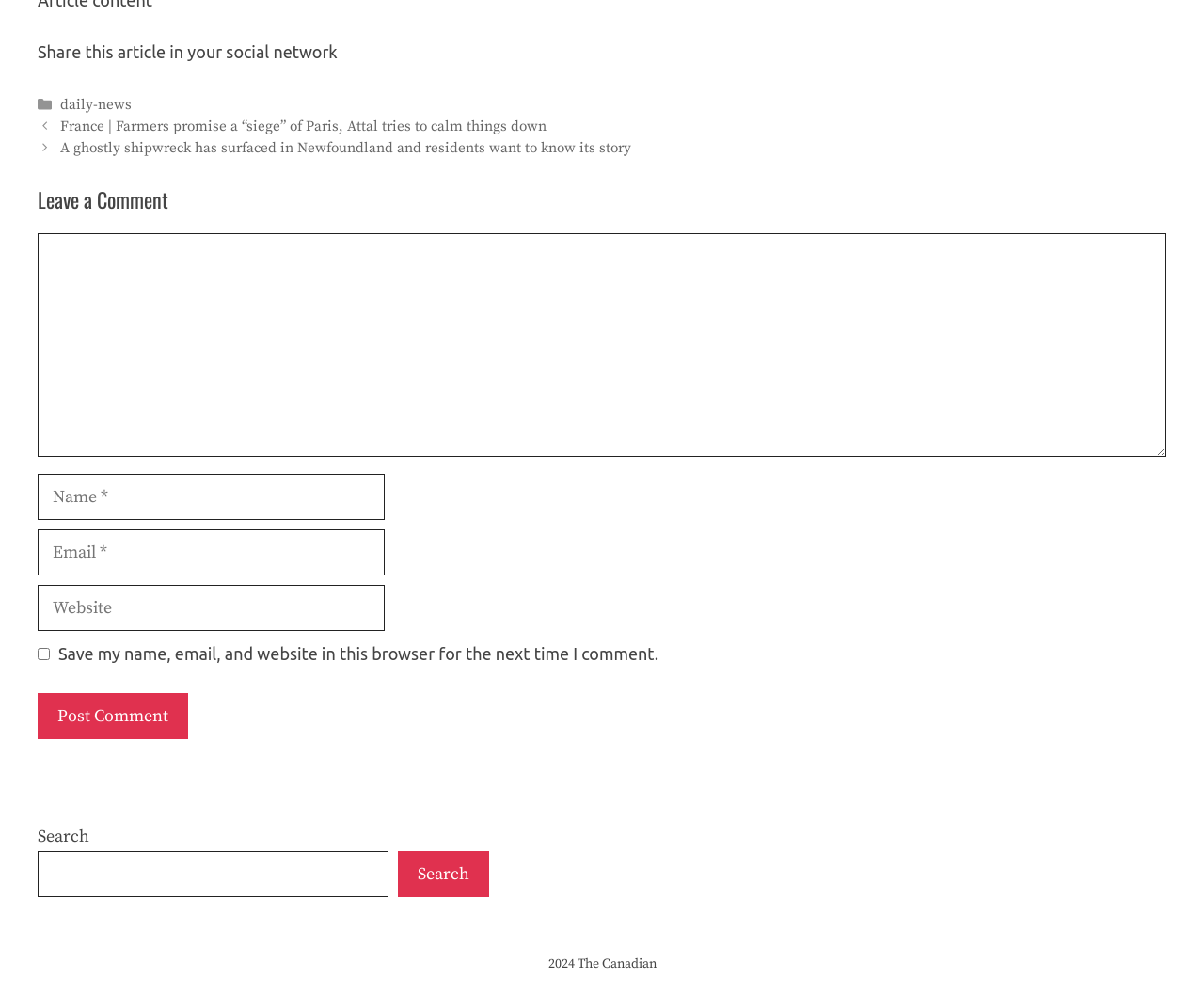Given the element description: "parent_node: Comment name="url" placeholder="Website"", predict the bounding box coordinates of the UI element it refers to, using four float numbers between 0 and 1, i.e., [left, top, right, bottom].

[0.031, 0.589, 0.32, 0.635]